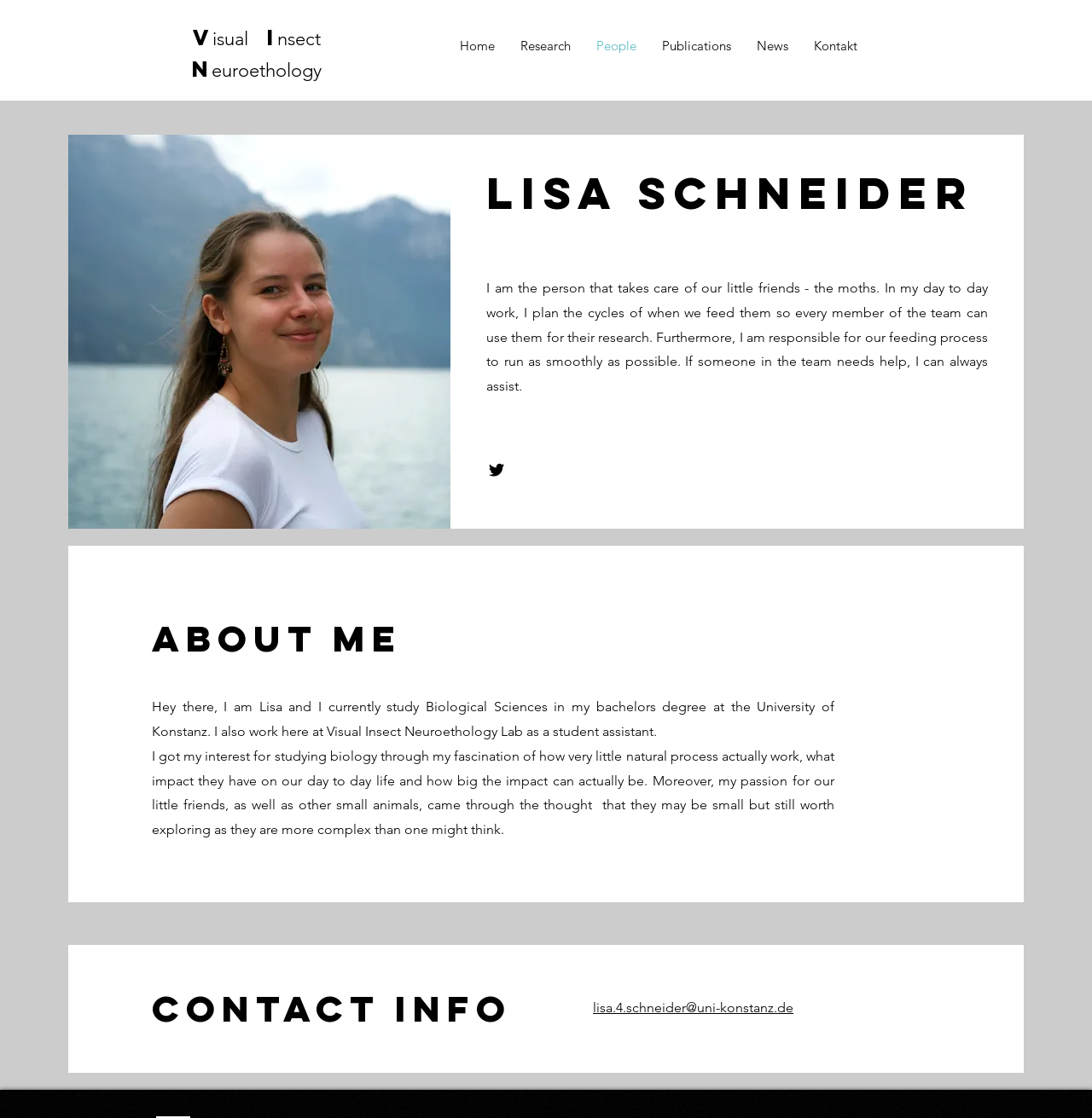Predict the bounding box of the UI element based on the description: "Visual Insect". The coordinates should be four float numbers between 0 and 1, formatted as [left, top, right, bottom].

[0.176, 0.021, 0.293, 0.046]